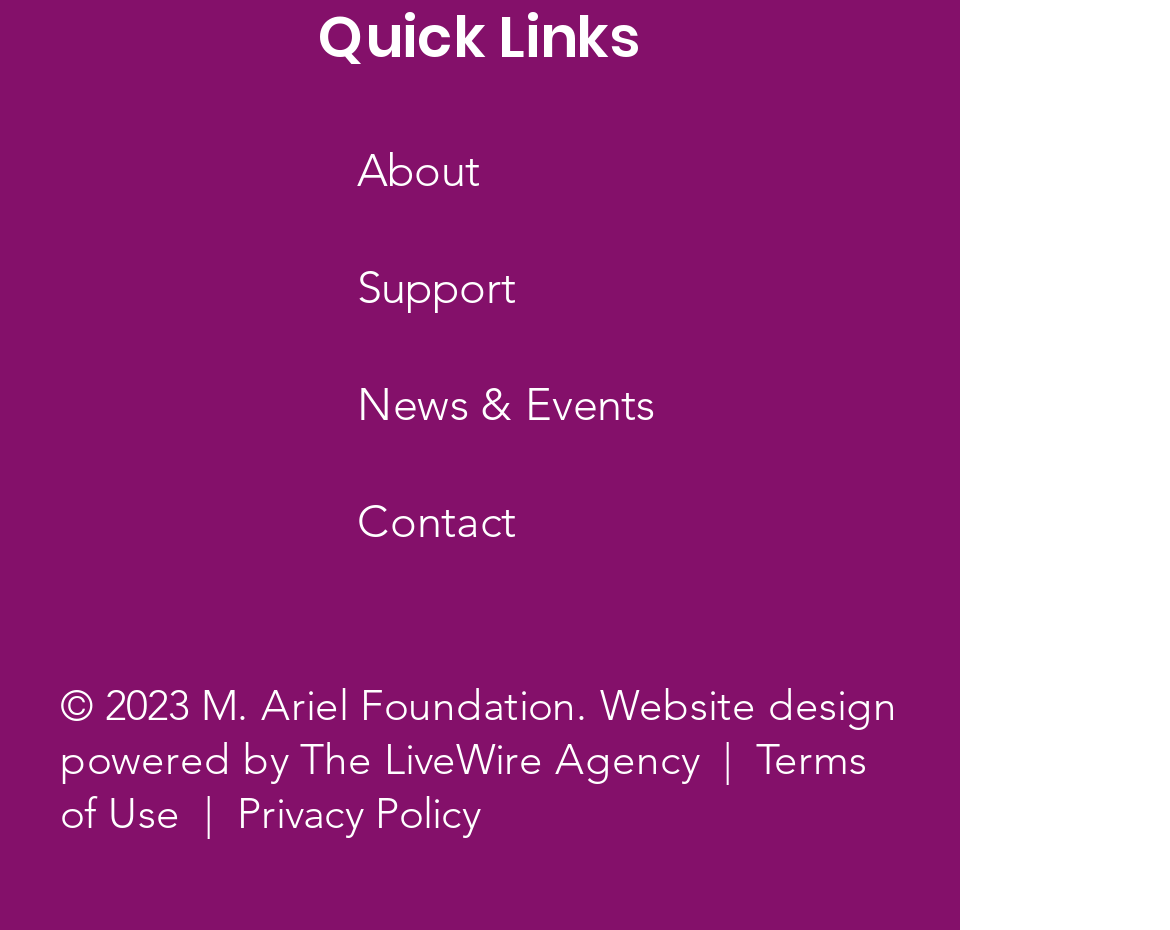Using the description "Events", predict the bounding box of the relevant HTML element.

[0.449, 0.403, 0.559, 0.464]